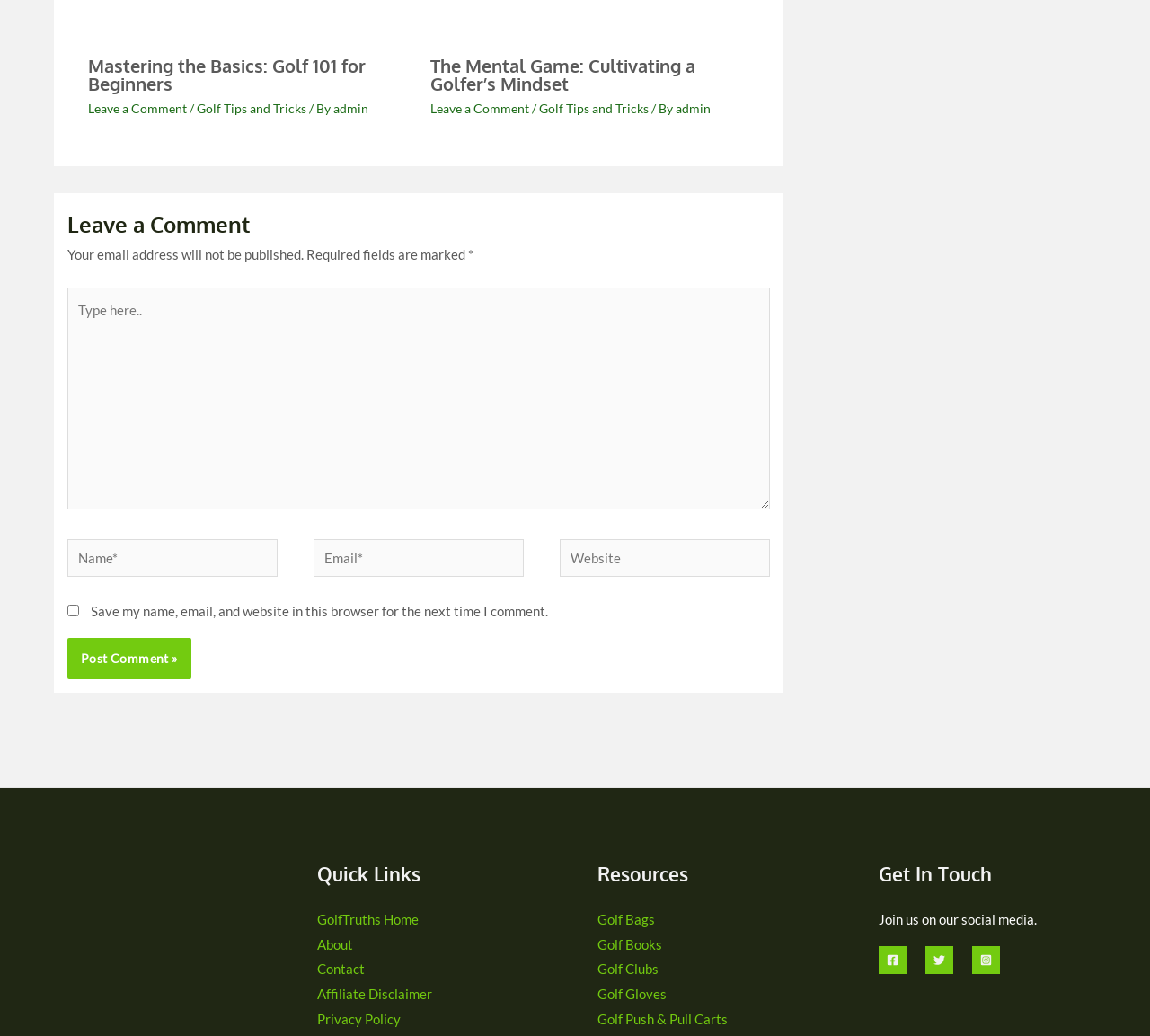Find the bounding box coordinates of the element's region that should be clicked in order to follow the given instruction: "Type your name". The coordinates should consist of four float numbers between 0 and 1, i.e., [left, top, right, bottom].

[0.059, 0.52, 0.241, 0.557]